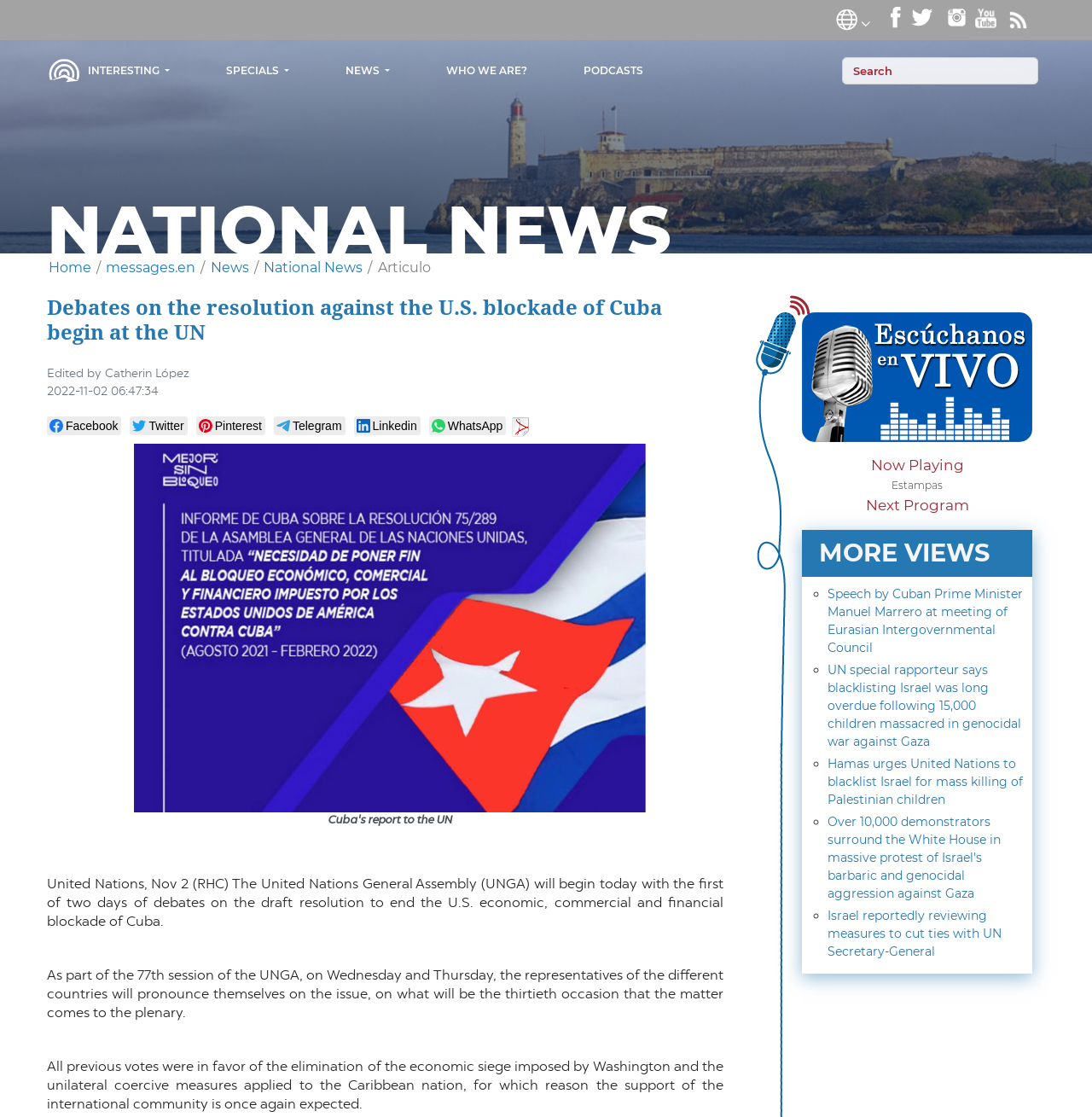Please locate the bounding box coordinates of the element that should be clicked to complete the given instruction: "View the Next Item".

None